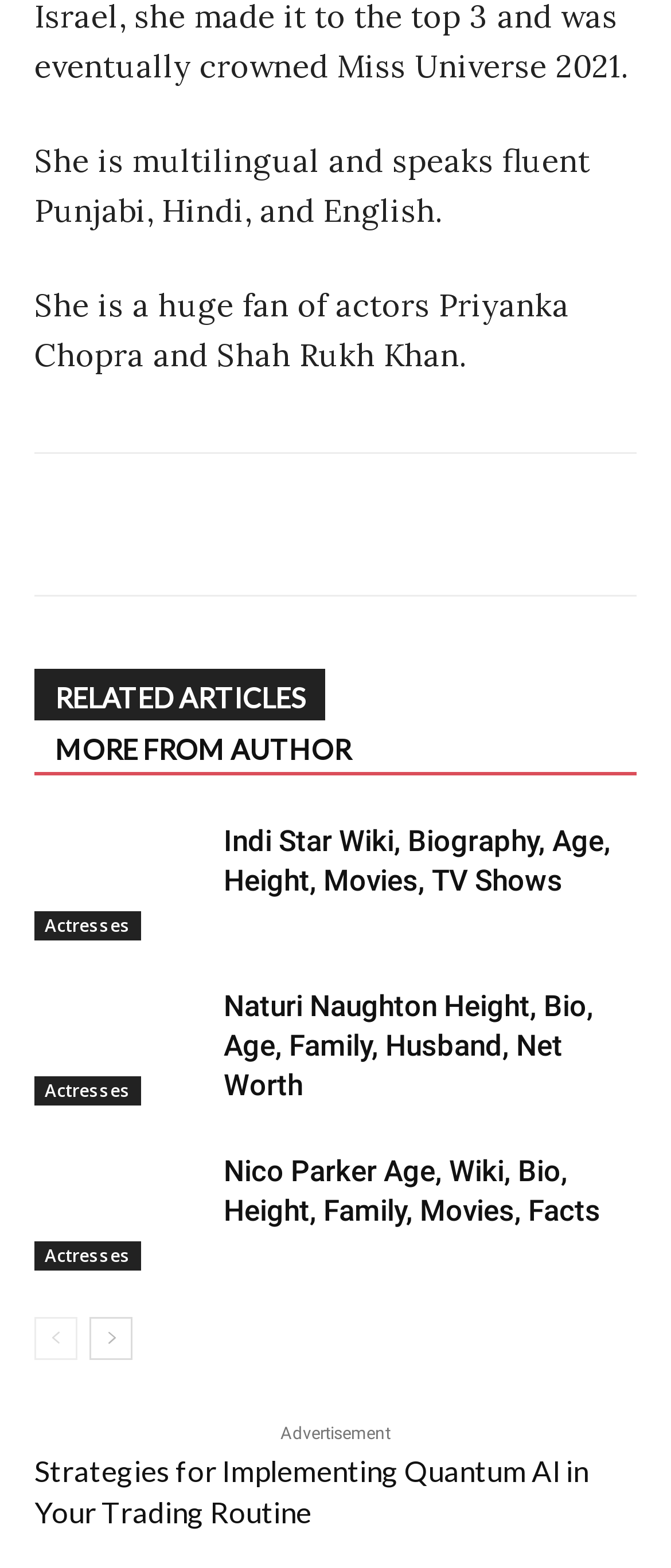Please identify the bounding box coordinates of the element I should click to complete this instruction: 'Go to Supplier emissions'. The coordinates should be given as four float numbers between 0 and 1, like this: [left, top, right, bottom].

None